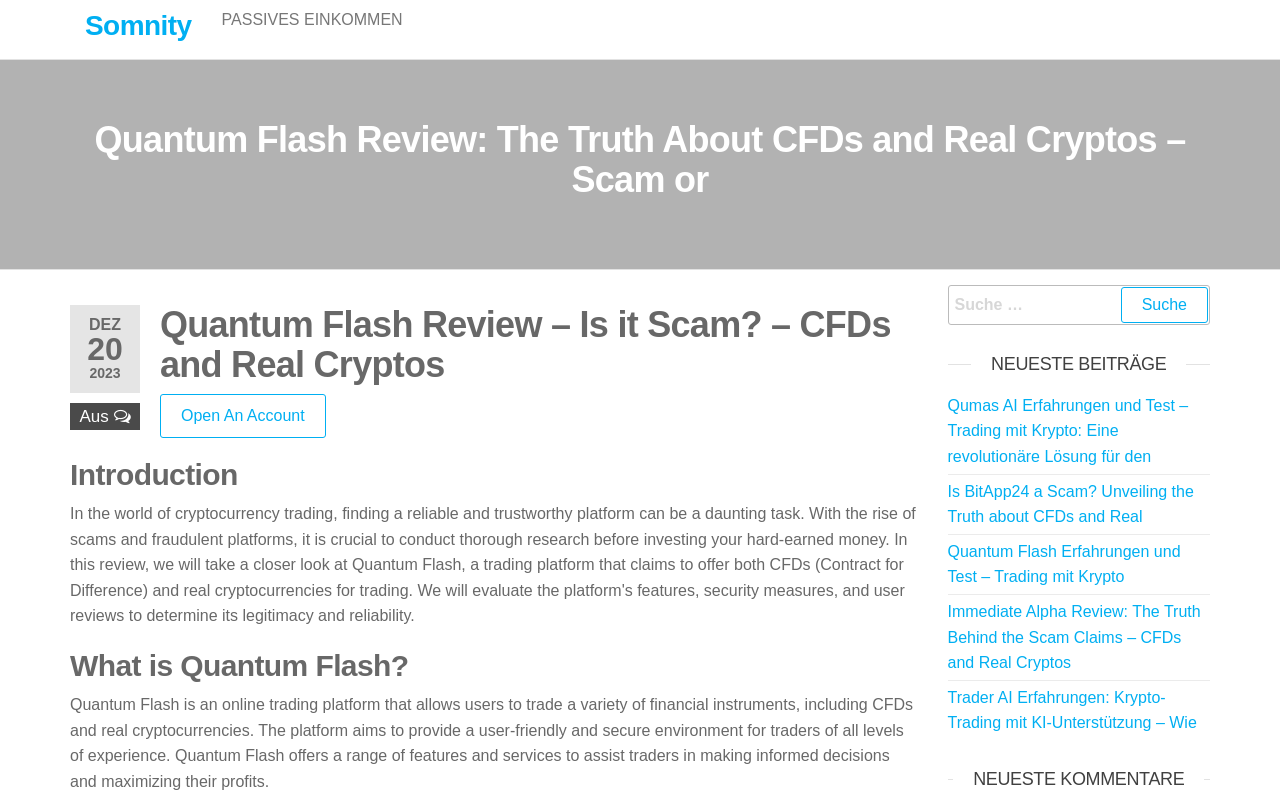Examine the screenshot and answer the question in as much detail as possible: How many links are there under the 'NEUESTE BEITRÄGE' heading?

I counted the number of link elements under the 'NEUESTE BEITRÄGE' heading. I saw five links with text 'Qumas AI Erfahrungen und Test ...', 'Is BitApp24 a Scam? ...', 'Quantum Flash Erfahrungen und Test ...', 'Immediate Alpha Review: ...', and 'Trader AI Erfahrungen: ...'.